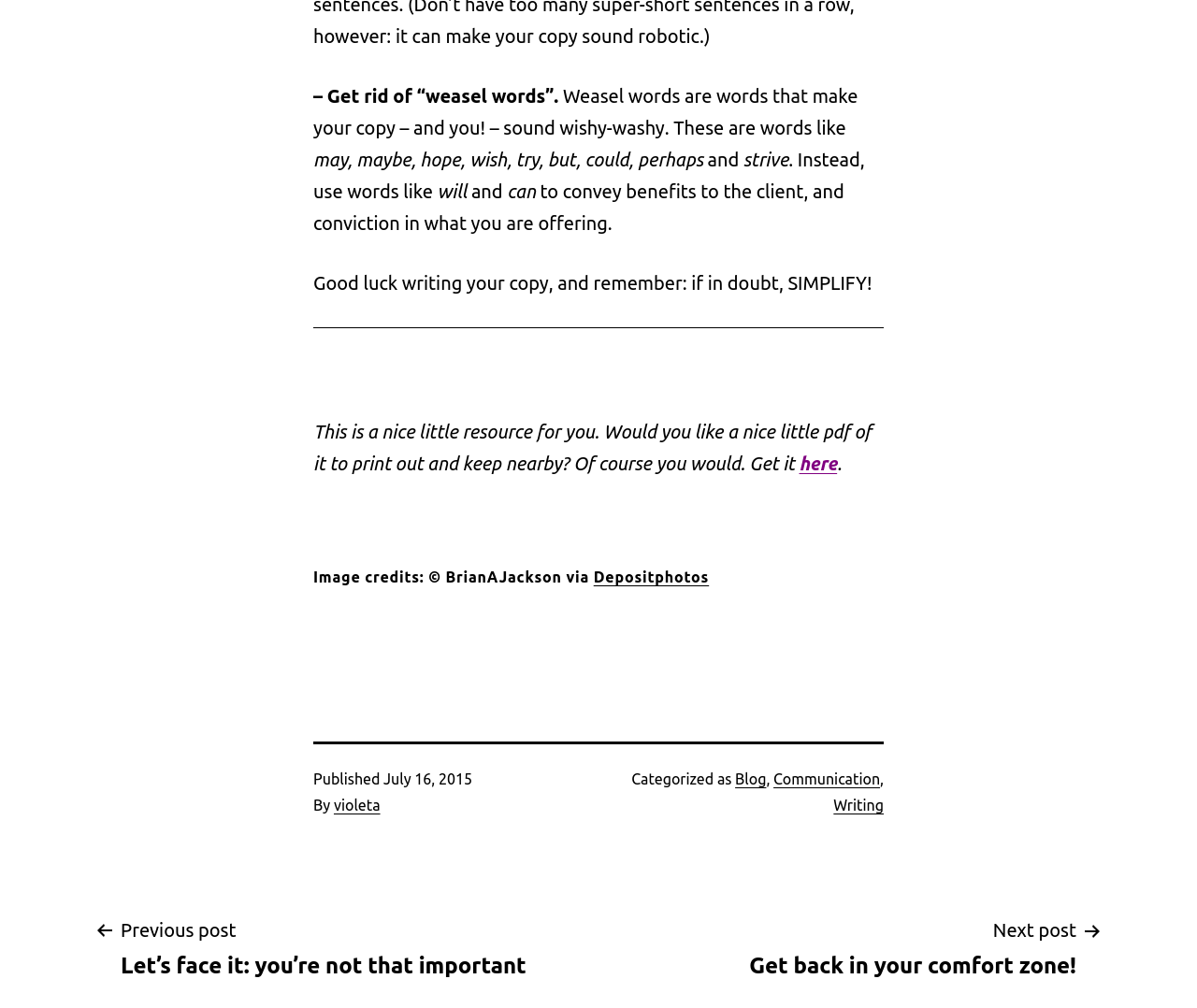Look at the image and answer the question in detail:
What is the category of the blog post?

The blog post is categorized under three categories: Communication, Writing, and Blog. This is indicated by the links 'Communication', 'Writing', and 'Blog' in the footer section of the webpage.